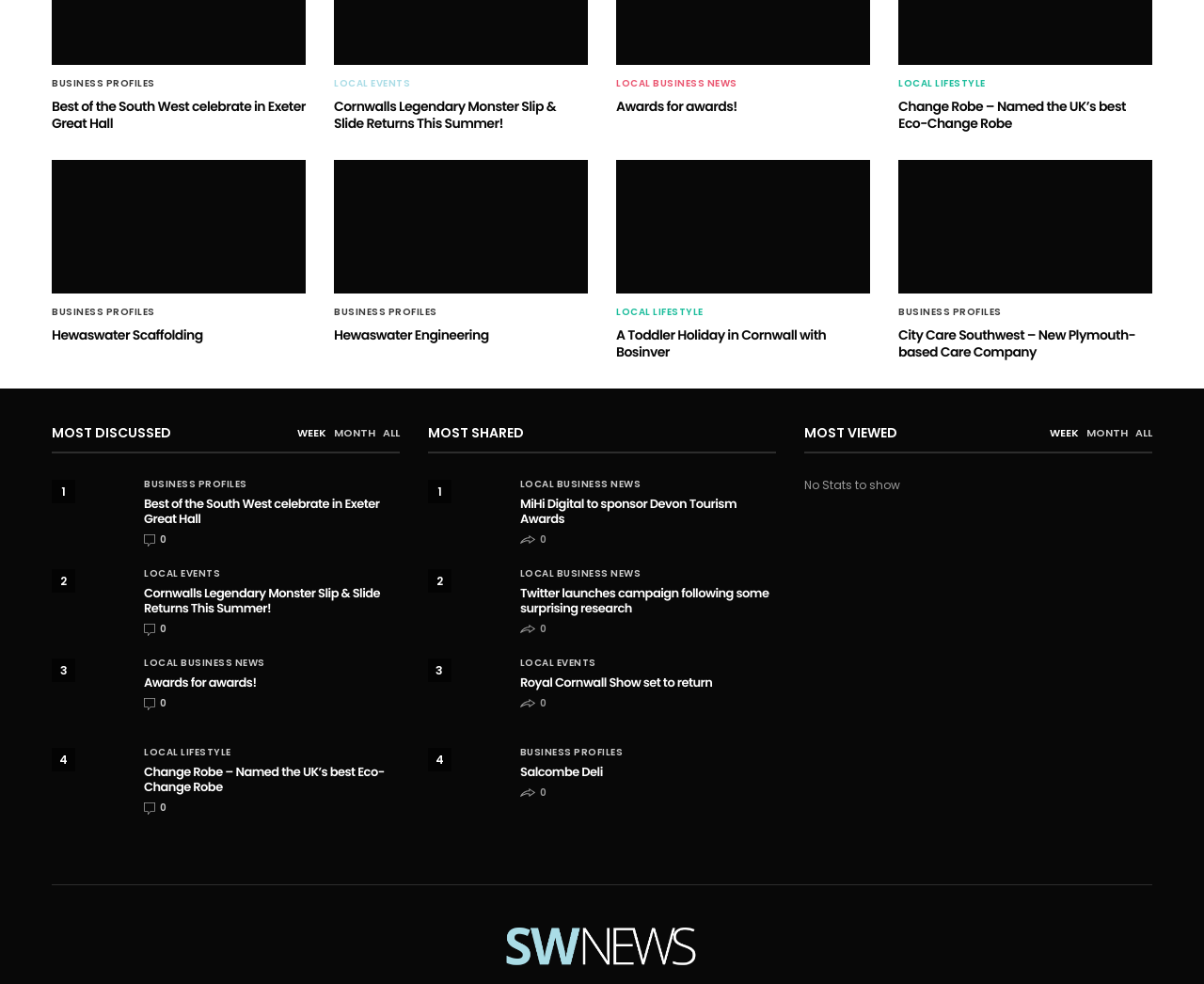Identify the bounding box coordinates for the element you need to click to achieve the following task: "Learn about Change Robe". Provide the bounding box coordinates as four float numbers between 0 and 1, in the form [left, top, right, bottom].

[0.746, 0.098, 0.935, 0.135]